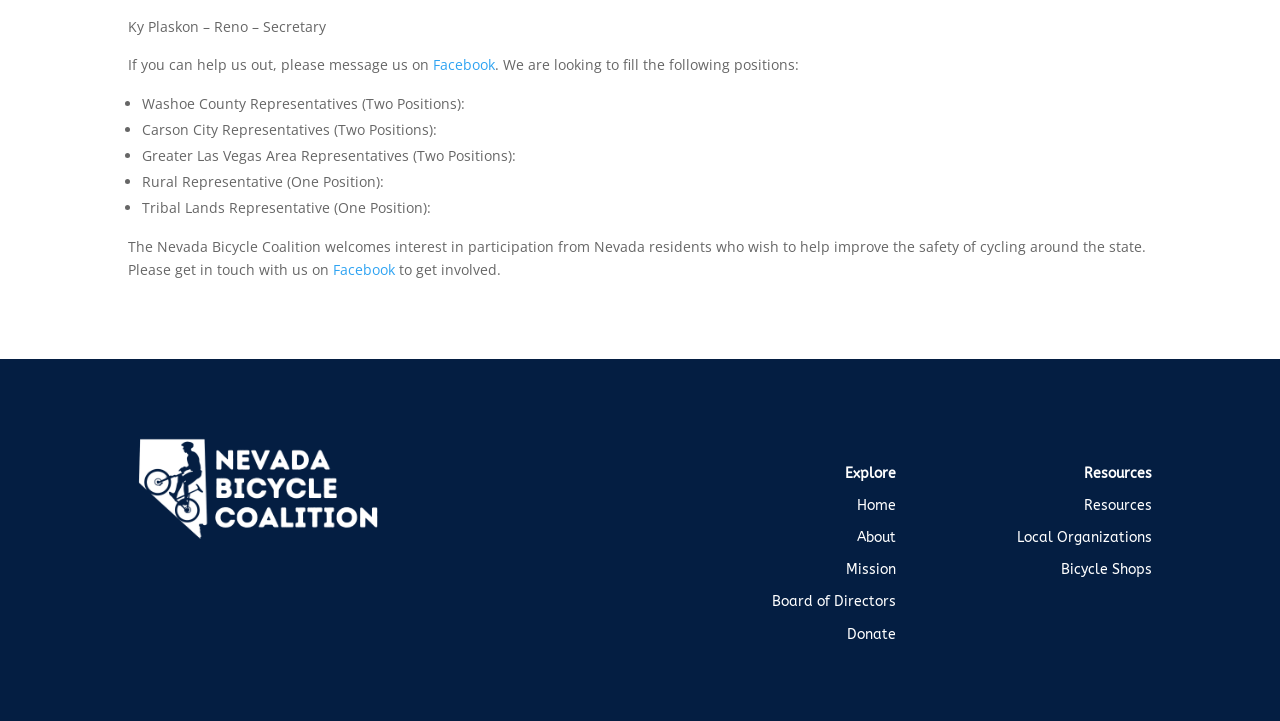Provide the bounding box coordinates of the UI element that matches the description: "Bicycle Shops".

[0.829, 0.778, 0.9, 0.802]